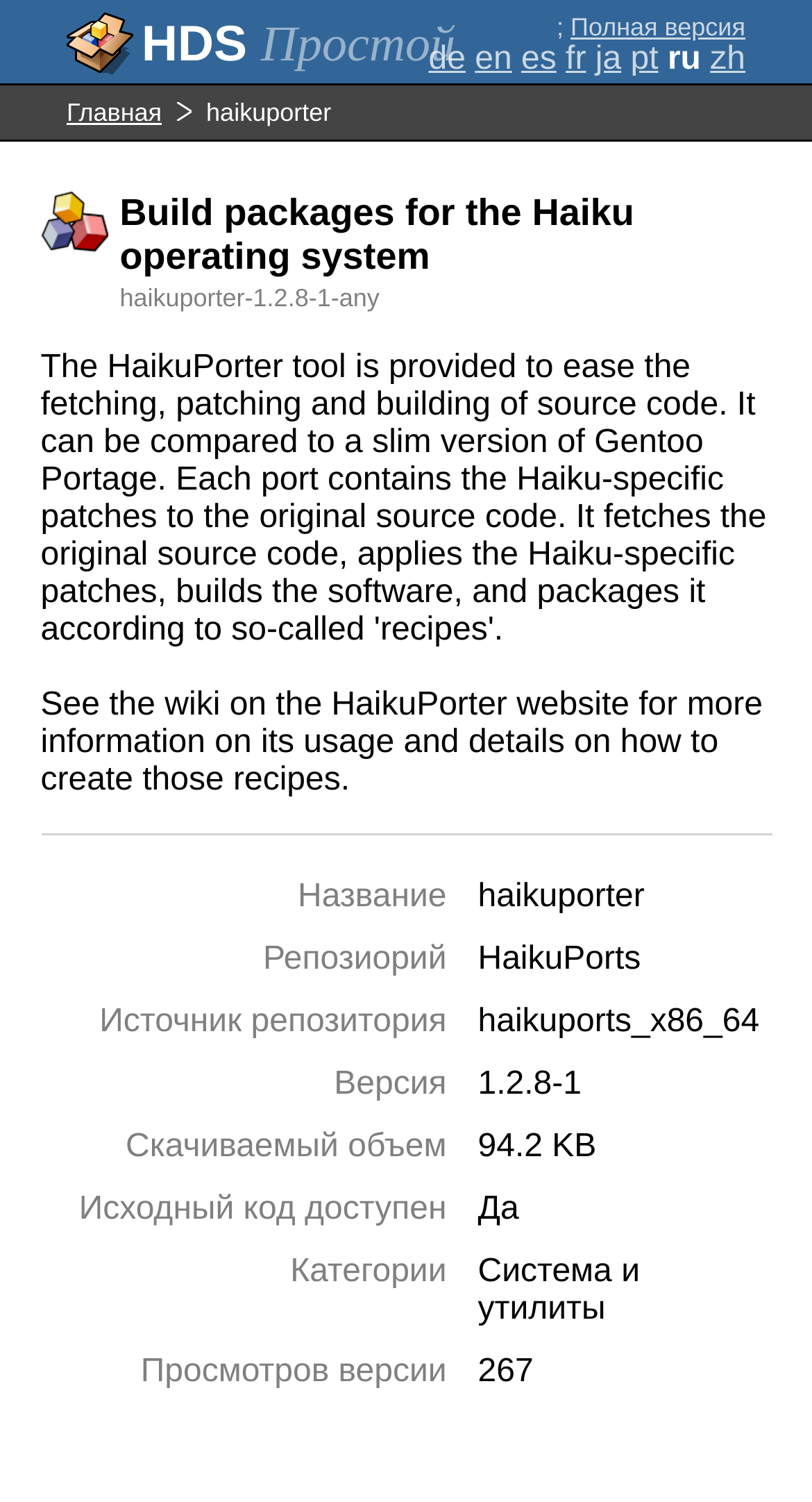Generate a thorough caption that explains the contents of the webpage.

The webpage is titled "Haiku Depot Server" and appears to be a package information page for the Haiku operating system. At the top, there is a simple header with a Russian phrase "Простой" (meaning "Simple") and a link to a full version. Below this, there are several language links, including German, English, Spanish, French, Japanese, Portuguese, Russian, and Chinese.

To the left of the language links, there is an icon and a heading that reads "Build packages for the Haiku operating system". Below this, there is a package information section with a title "haikuporter-1.2.8-1-any". 

The main content of the page is a description list that provides detailed information about the package. The list has several terms and details, including the package name, repository, source repository, version, downloadable size, whether the source code is available, categories, and the number of views. Each term is accompanied by a corresponding detail, providing a comprehensive overview of the package.

At the bottom of the page, there is a static text that reads "See the wiki on the HaikuPorter website for more information on its usage and details on how to create those recipes."